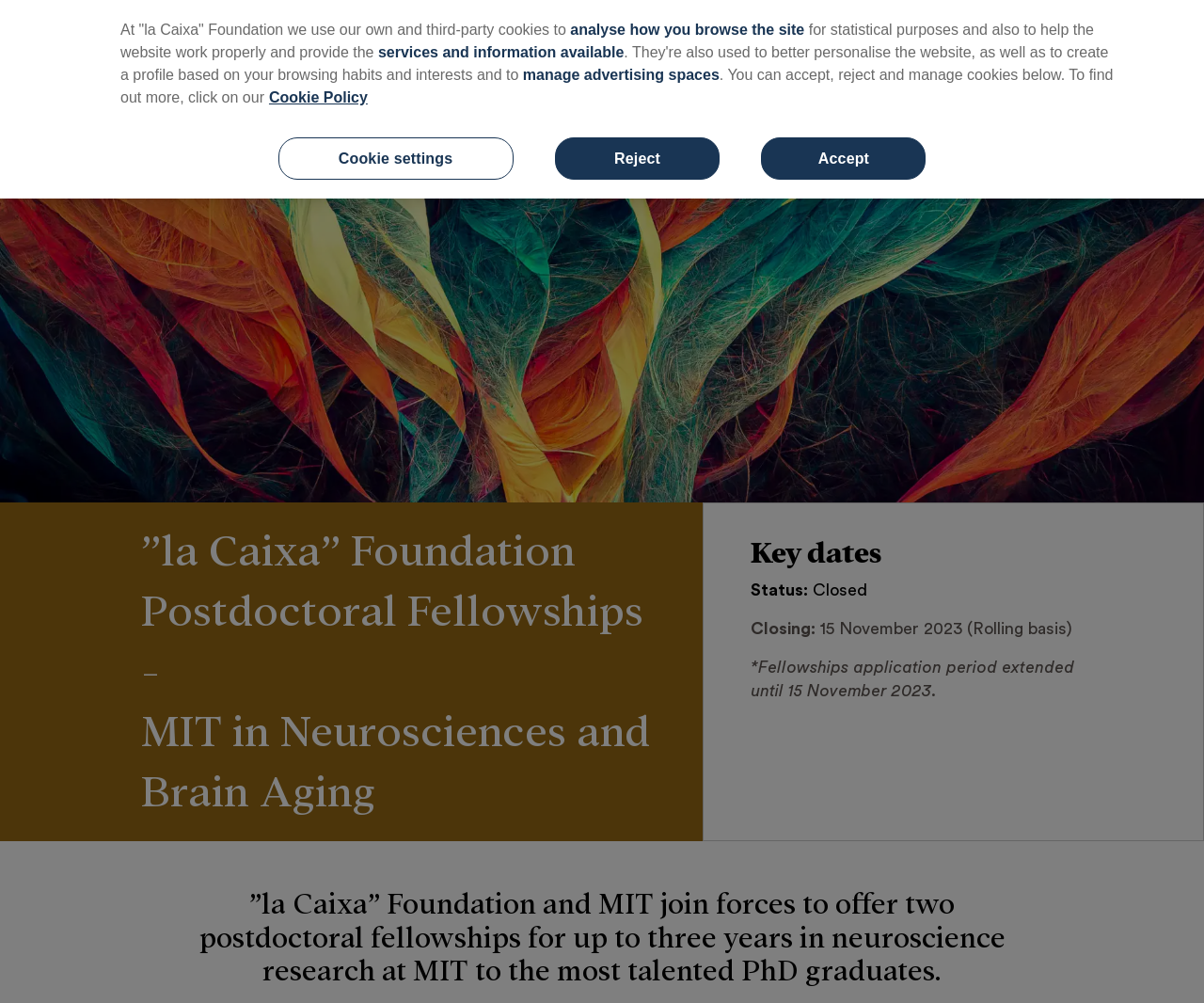Identify the bounding box coordinates for the element you need to click to achieve the following task: "Click the Main menu Obra Social button". The coordinates must be four float values ranging from 0 to 1, formatted as [left, top, right, bottom].

[0.908, 0.039, 0.922, 0.062]